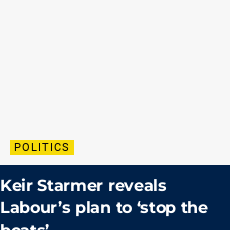Give a comprehensive caption that covers the entire image content.

The image features a prominent article headline stating "Keir Starmer reveals Labour’s plan to ‘stop the boats’," indicating a key political topic regarding immigration policy. Accompanying this headline is a "POLITICS" label, emphasizing the article's category. The design reflects a contemporary aesthetic often found in news media, conveying significant public interest in the policies of the Labour Party under the leadership of Keir Starmer. The image is contextually embedded within a larger discussion surrounding current political strategies and public debates.